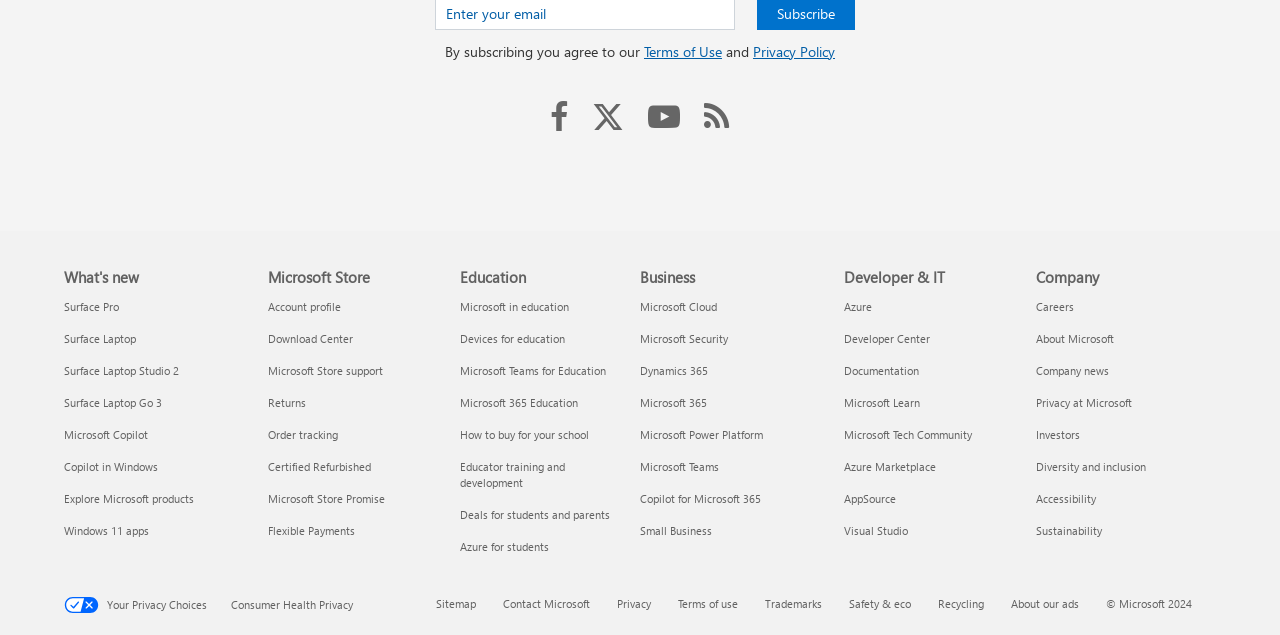Locate the coordinates of the bounding box for the clickable region that fulfills this instruction: "Learn about Microsoft in education".

[0.359, 0.471, 0.445, 0.494]